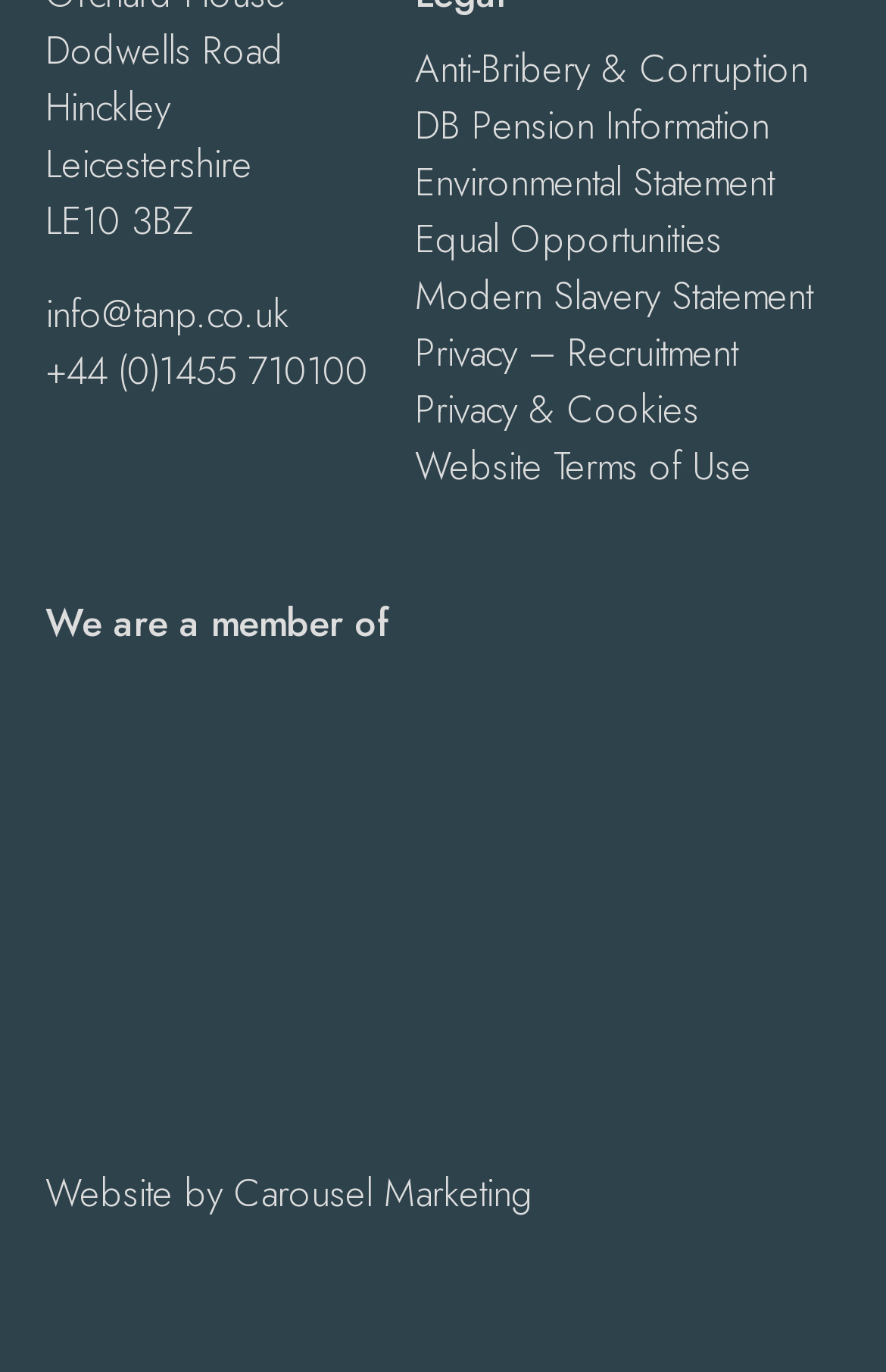Please provide a brief answer to the question using only one word or phrase: 
What is the address of the company?

Dodwells Road, Hinckley, Leicestershire, LE10 3BZ